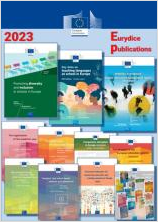Answer succinctly with a single word or phrase:
What is the main purpose of the Eurydice Publications?

Supporting educational systems